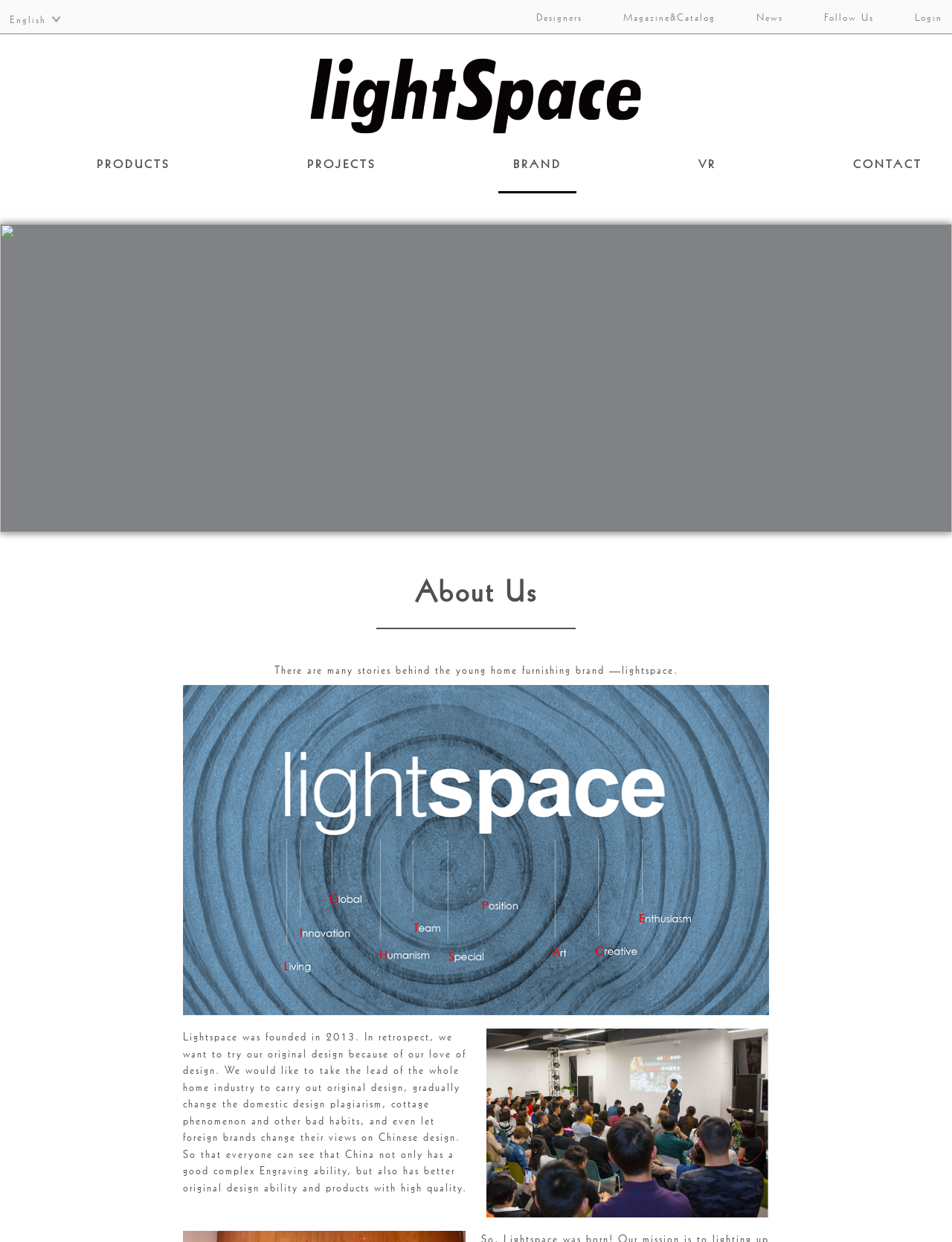Please use the details from the image to answer the following question comprehensively:
How many images are there on the webpage?

There are three images on the webpage which can be found with bounding box coordinates [0.0, 0.18, 1.0, 0.428], [0.192, 0.552, 0.808, 0.817], [0.511, 0.828, 0.808, 0.98] respectively.